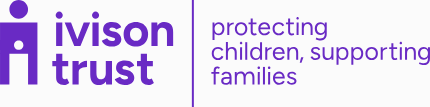Describe all the elements in the image extensively.

The image features the logo of the Ivison Trust, prominently displayed in vibrant purple. It consists of the word "ivison" followed by "trust," which is underlined by the phrase "protecting children, supporting families." The design reflects the organization’s mission to focus on child protection and family support, emphasizing their commitment to these crucial areas. The logo serves as a powerful visual identity for the trust, encapsulating its core values and objectives in a clear and engaging manner.